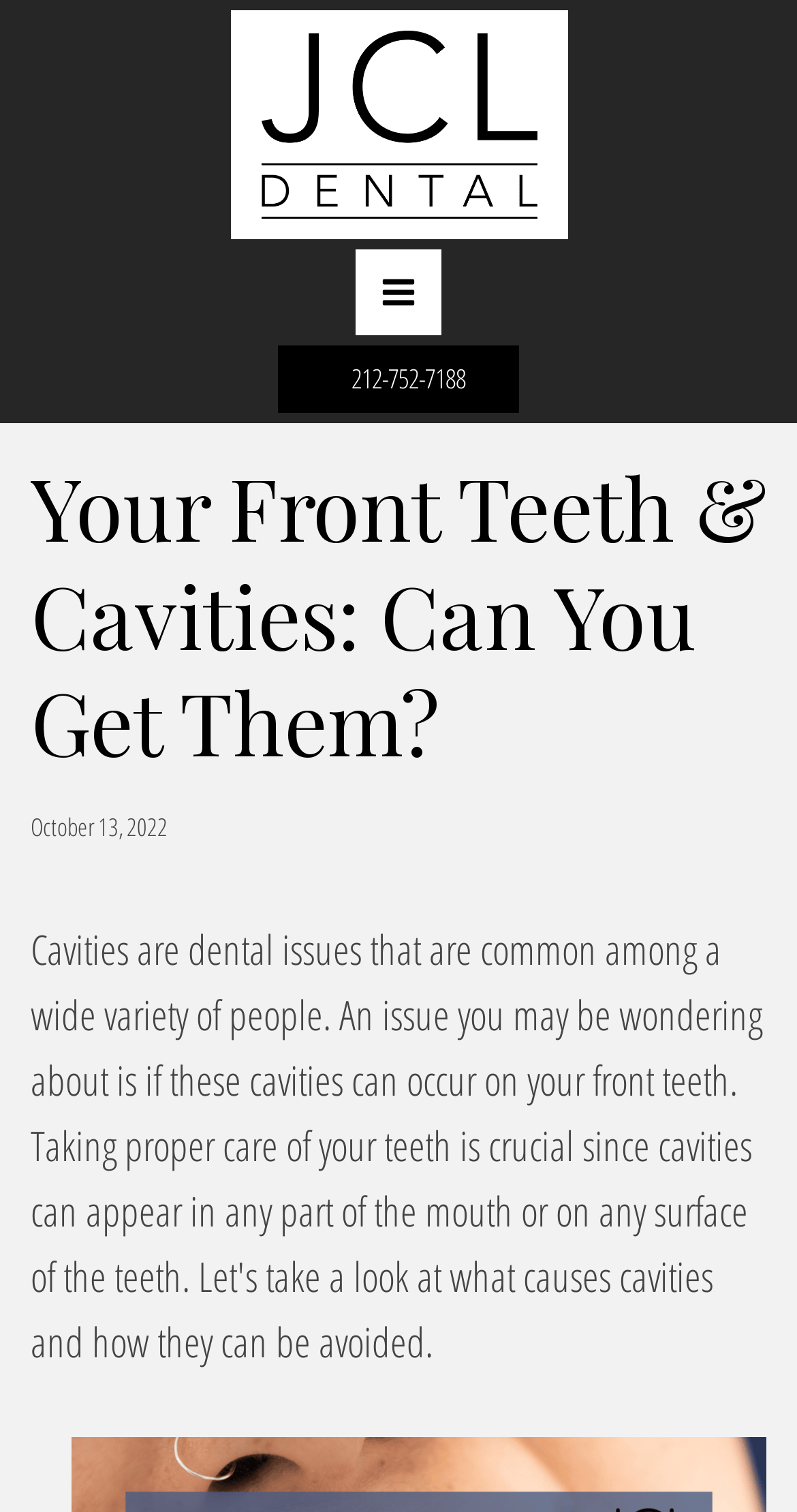Locate the heading on the webpage and return its text.

Your Front Teeth & Cavities: Can You Get Them?